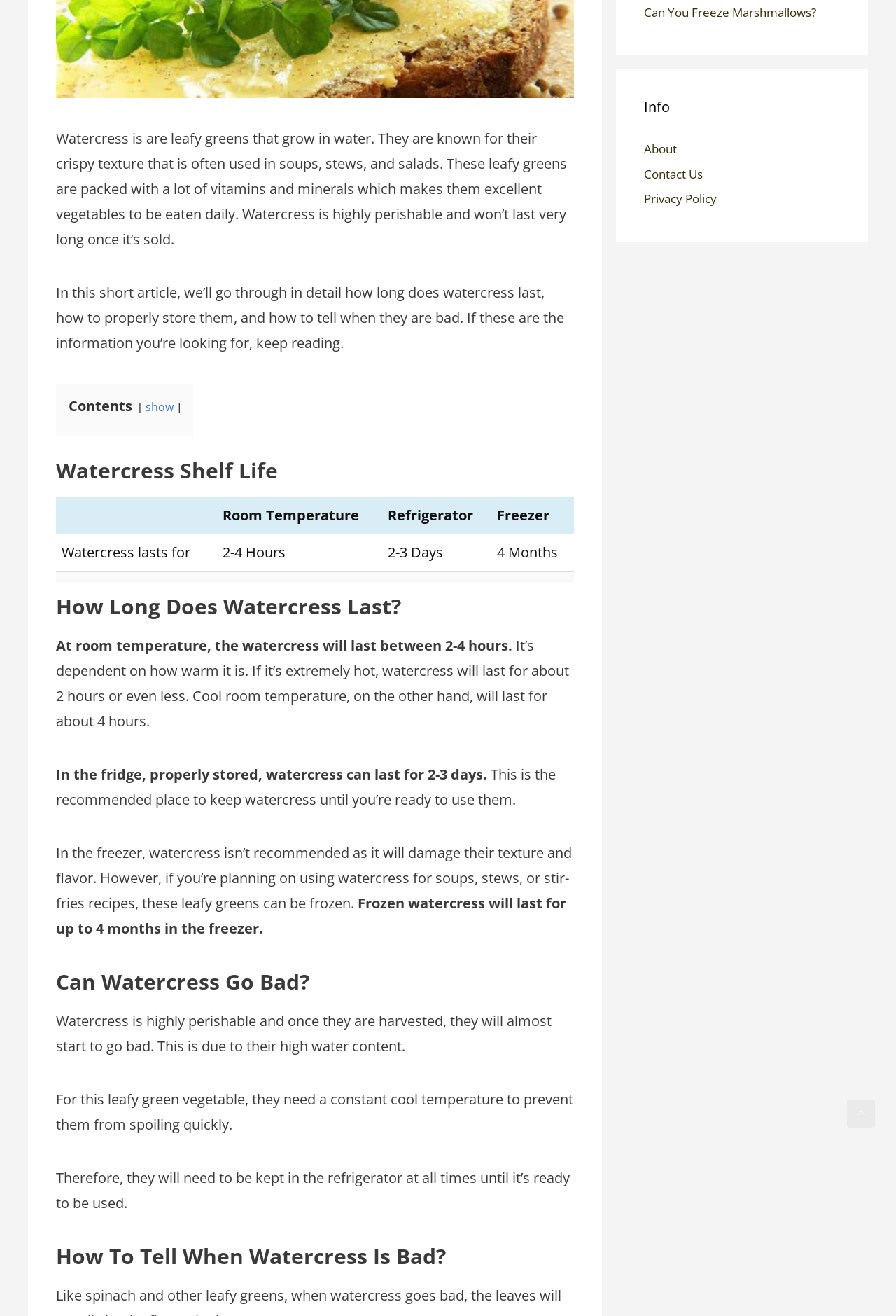Provide the bounding box coordinates in the format (top-left x, top-left y, bottom-right x, bottom-right y). All values are floating point numbers between 0 and 1. Determine the bounding box coordinate of the UI element described as: Can You Freeze Marshmallows?

[0.719, 0.003, 0.911, 0.015]